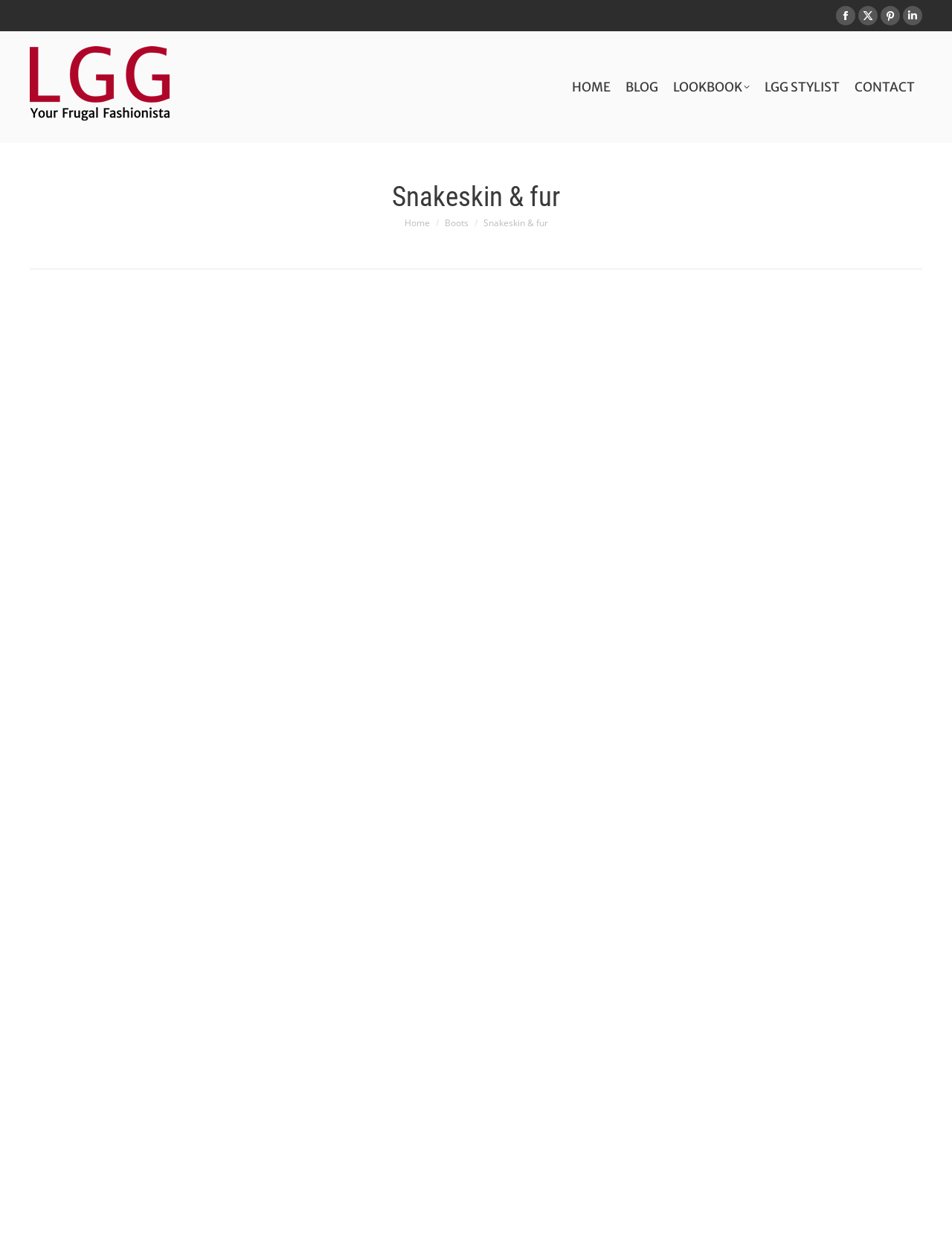How many social media links are available?
Using the visual information, respond with a single word or phrase.

4